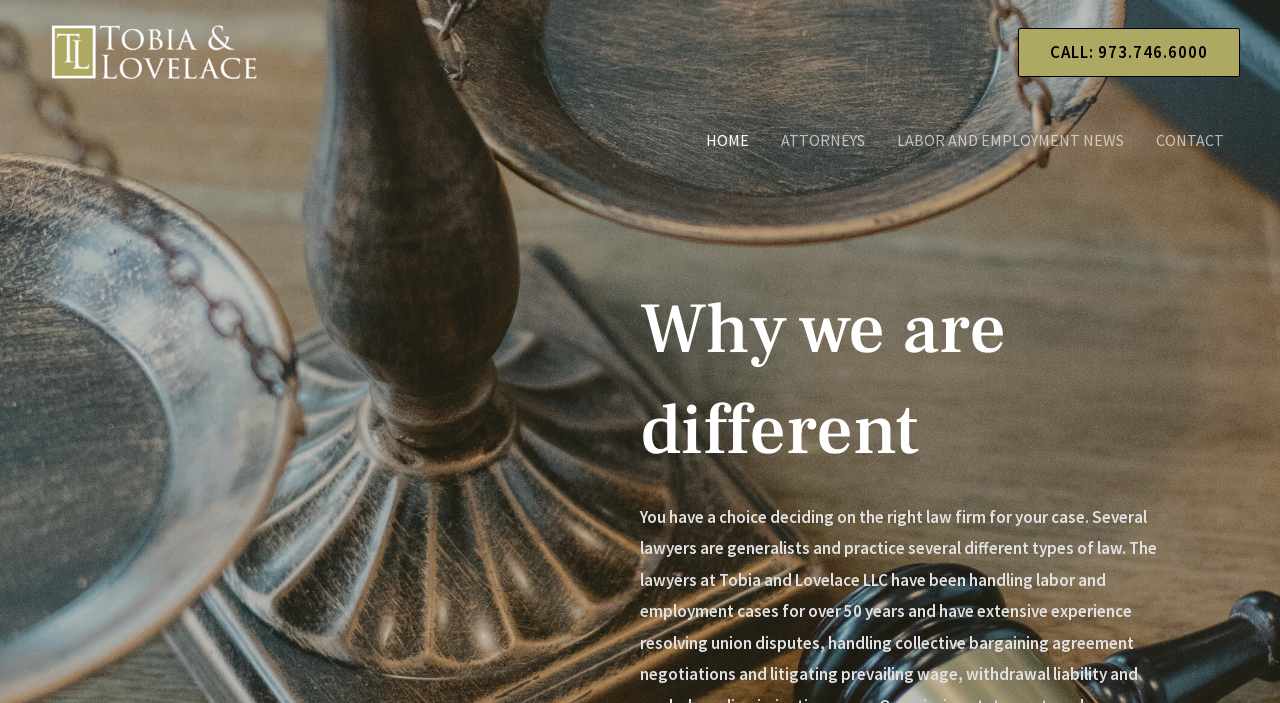How many main menu items are there?
Please provide a single word or phrase as the answer based on the screenshot.

4